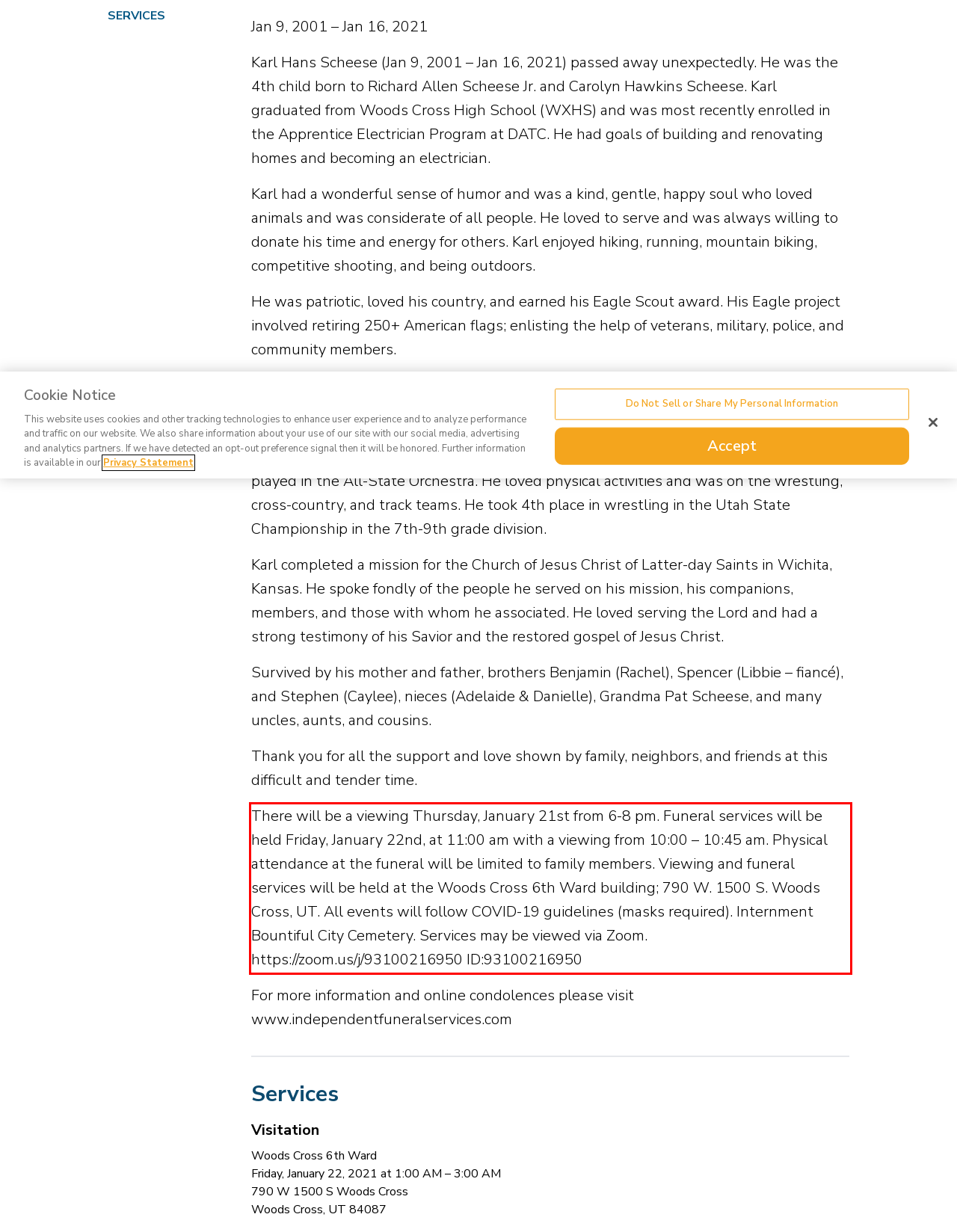You have a screenshot of a webpage, and there is a red bounding box around a UI element. Utilize OCR to extract the text within this red bounding box.

There will be a viewing Thursday, January 21st from 6-8 pm. Funeral services will be held Friday, January 22nd, at 11:00 am with a viewing from 10:00 – 10:45 am. Physical attendance at the funeral will be limited to family members. Viewing and funeral services will be held at the Woods Cross 6th Ward building; 790 W. 1500 S. Woods Cross, UT. All events will follow COVID-19 guidelines (masks required). Internment Bountiful City Cemetery. Services may be viewed via Zoom. https://zoom.us/j/93100216950 ID:93100216950